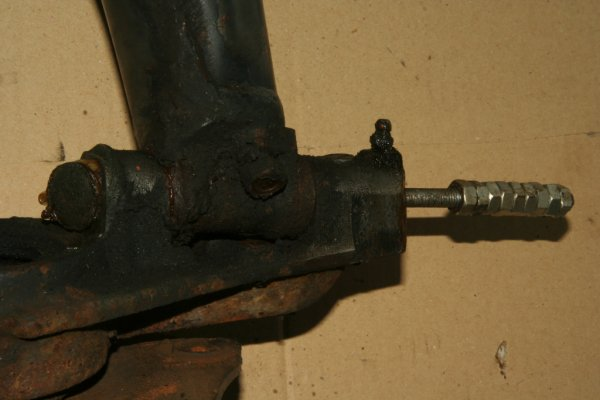Utilize the details in the image to give a detailed response to the question: What is the purpose of the kingpin cap?

According to the caption, the kingpin cap is 'essential for the suspension system, providing stability and support to the vehicle's front axle', indicating its purpose is to provide stability and support.